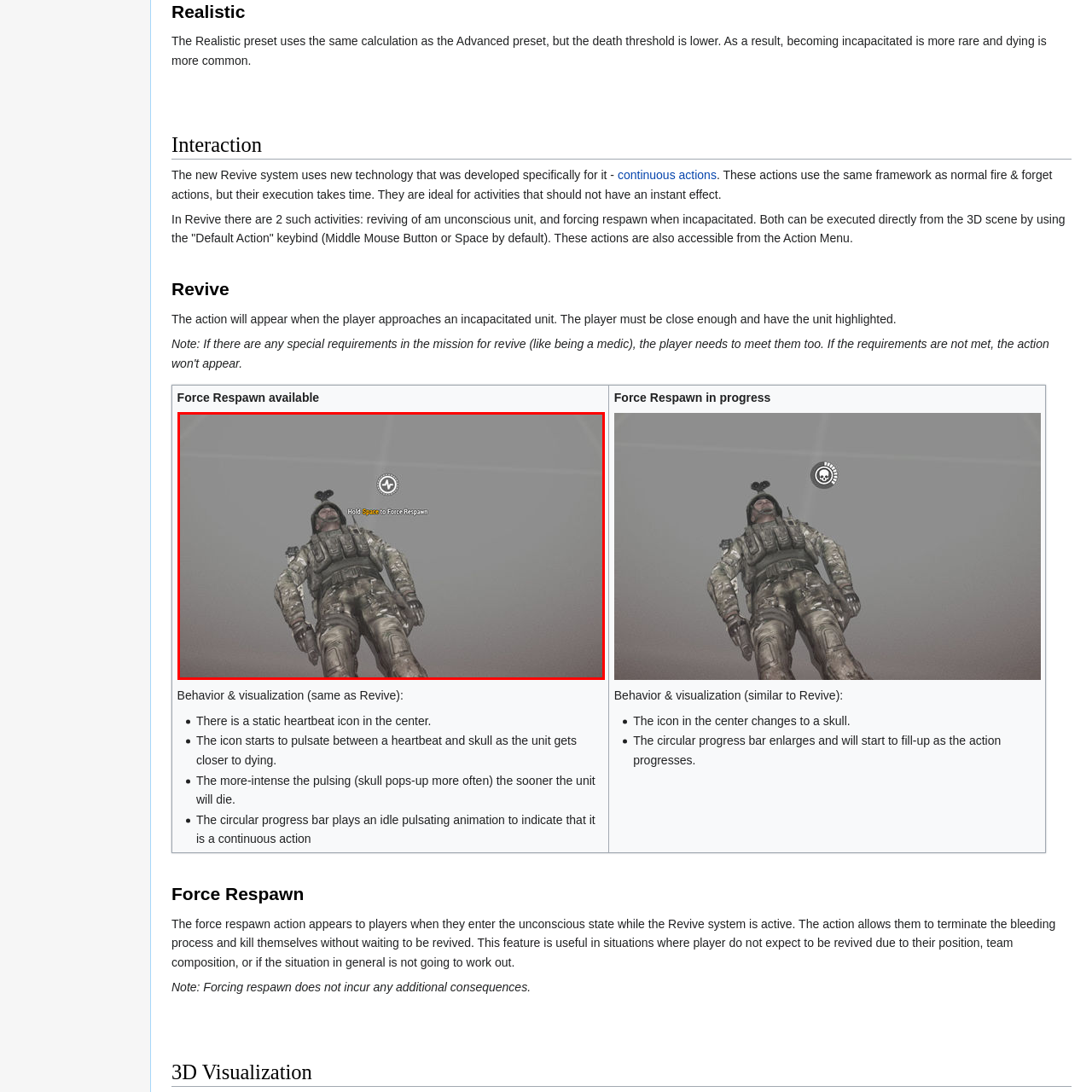What is the purpose of the circular icon at the top? Analyze the image within the red bounding box and give a one-word or short-phrase response.

Signaling urgent player decision